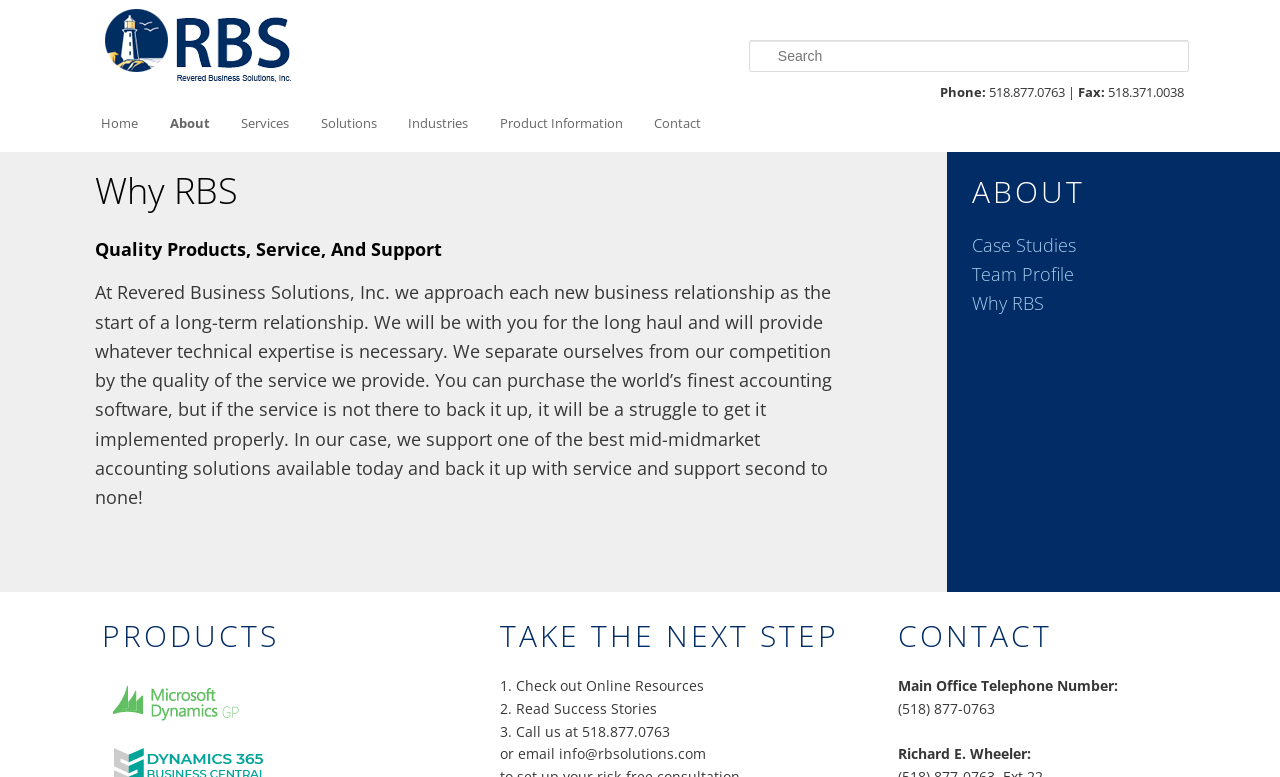Find the bounding box coordinates for the area that must be clicked to perform this action: "Read about Why RBS".

[0.074, 0.195, 0.666, 0.29]